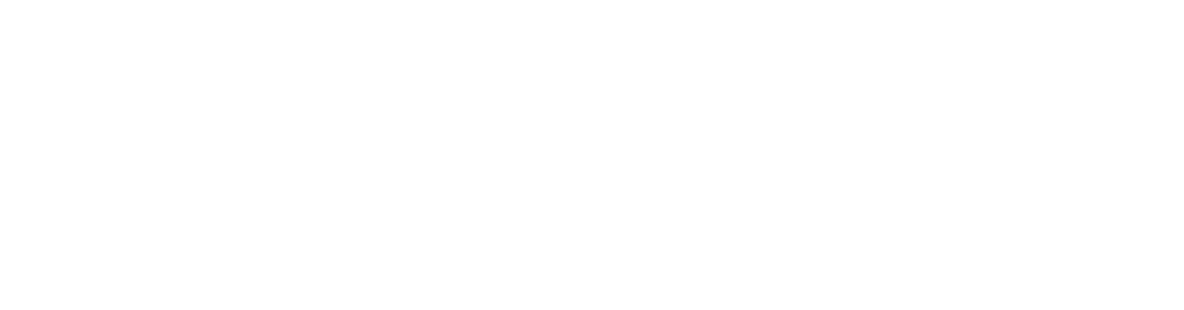Analyze the image and provide a detailed caption.

The image showcases an exterior view of The Mercantile, located in Liverpool. It is likely a significant property in the real estate market, given its mention alongside analyses of the Manchester property market's performance over the past two decades. Notably, the interior features appeal, such as private terraces with hot tubs, and the property's competitive price point of £199,950 suggest it is marketed towards buyers seeking modern living in a prime city center location. The mention of a major 6% assured net rental return positions this listing attractively for potential investors.